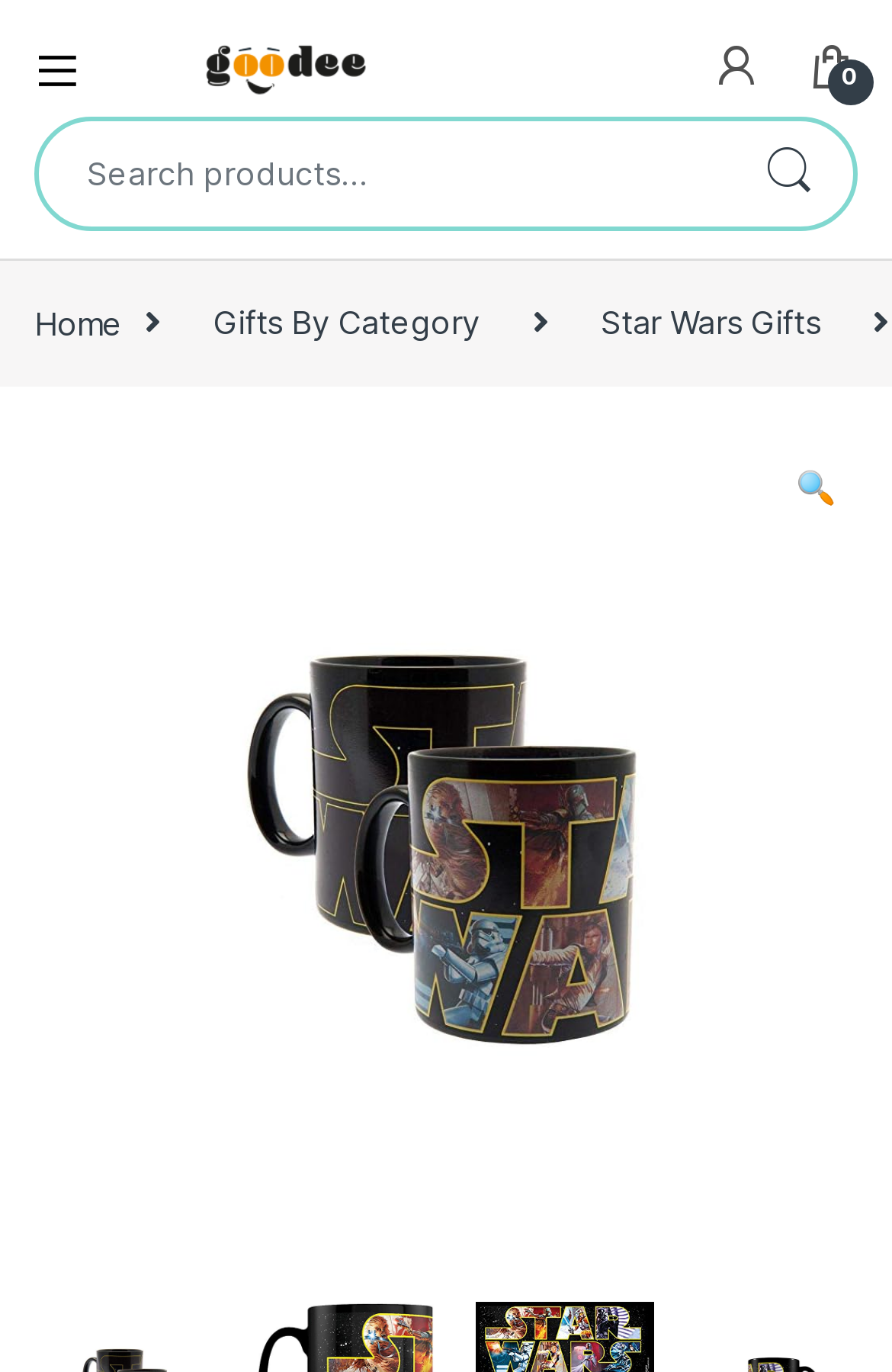Identify the bounding box coordinates of the clickable region required to complete the instruction: "Search for something". The coordinates should be given as four float numbers within the range of 0 and 1, i.e., [left, top, right, bottom].

[0.044, 0.088, 0.813, 0.164]